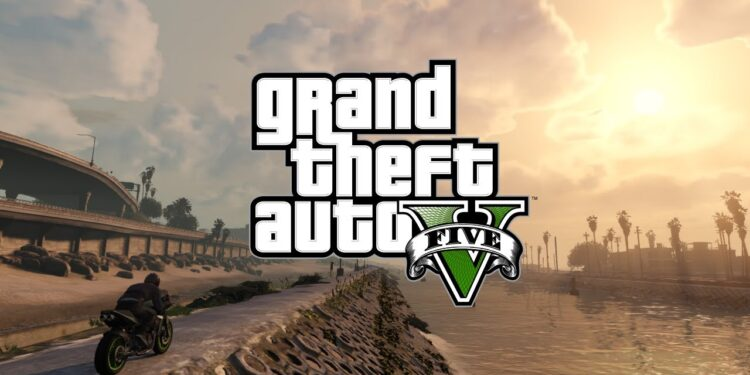Explain the scene depicted in the image, including all details.

The image showcases the iconic logo of Grand Theft Auto V, prominently displayed against a stunning backdrop of a sunset over a scenic beachside in Los Santos. A motorcyclist rides along a winding path beside the water, embodying the adventurous spirit of the game. The vibrant hues of the sky blend beautifully with the reflections on the water, capturing the essence of exploration and freedom that players experience in the game world. This visual serves as a striking representation of the game's immersive environment and dynamic gameplay, perfect for those eager to dive into the world of GTA V mods, as noted in the article titled "How To Install GTA 5 Mods (Easy)" on the 9xmovies App website.